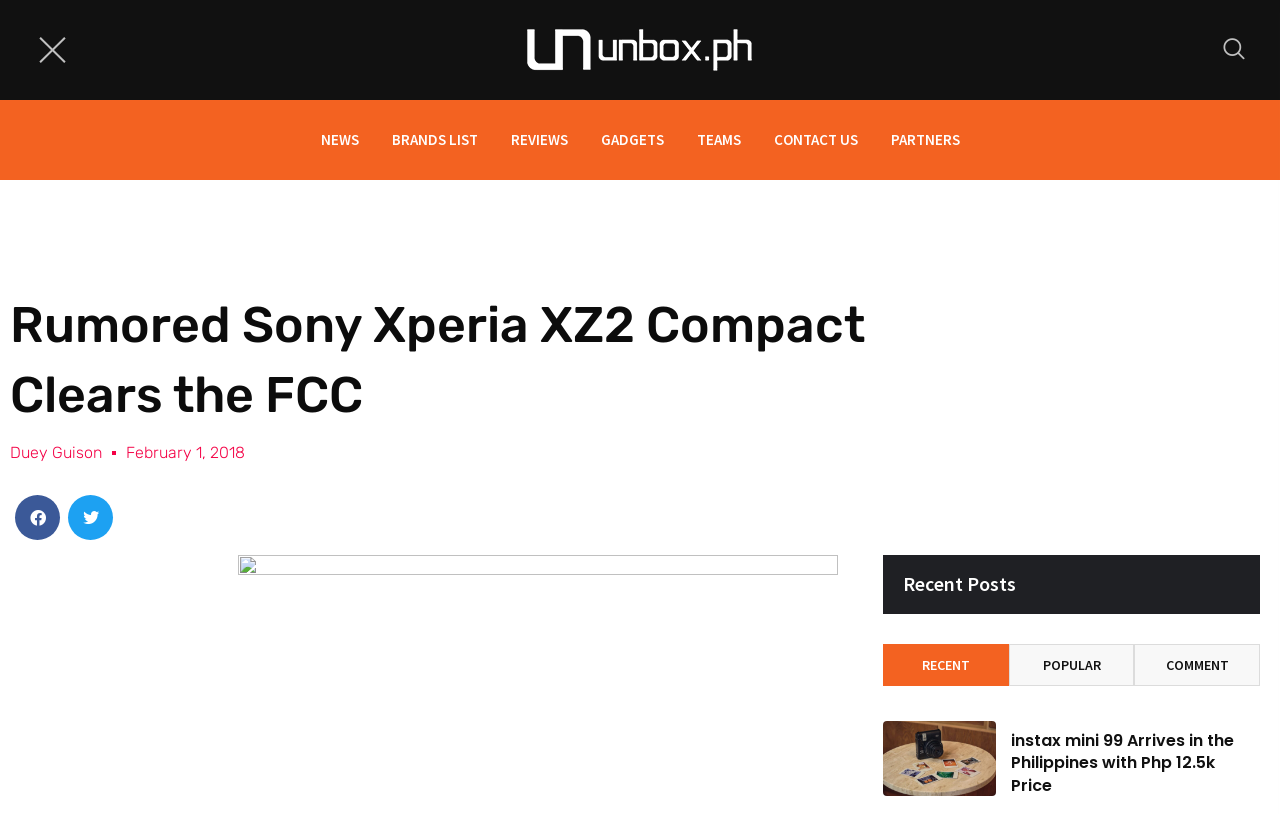Examine the screenshot and answer the question in as much detail as possible: How many social media sharing options are available?

There are two social media sharing options available, namely 'Share on facebook' and 'Share on twitter', which are represented by buttons on the webpage.